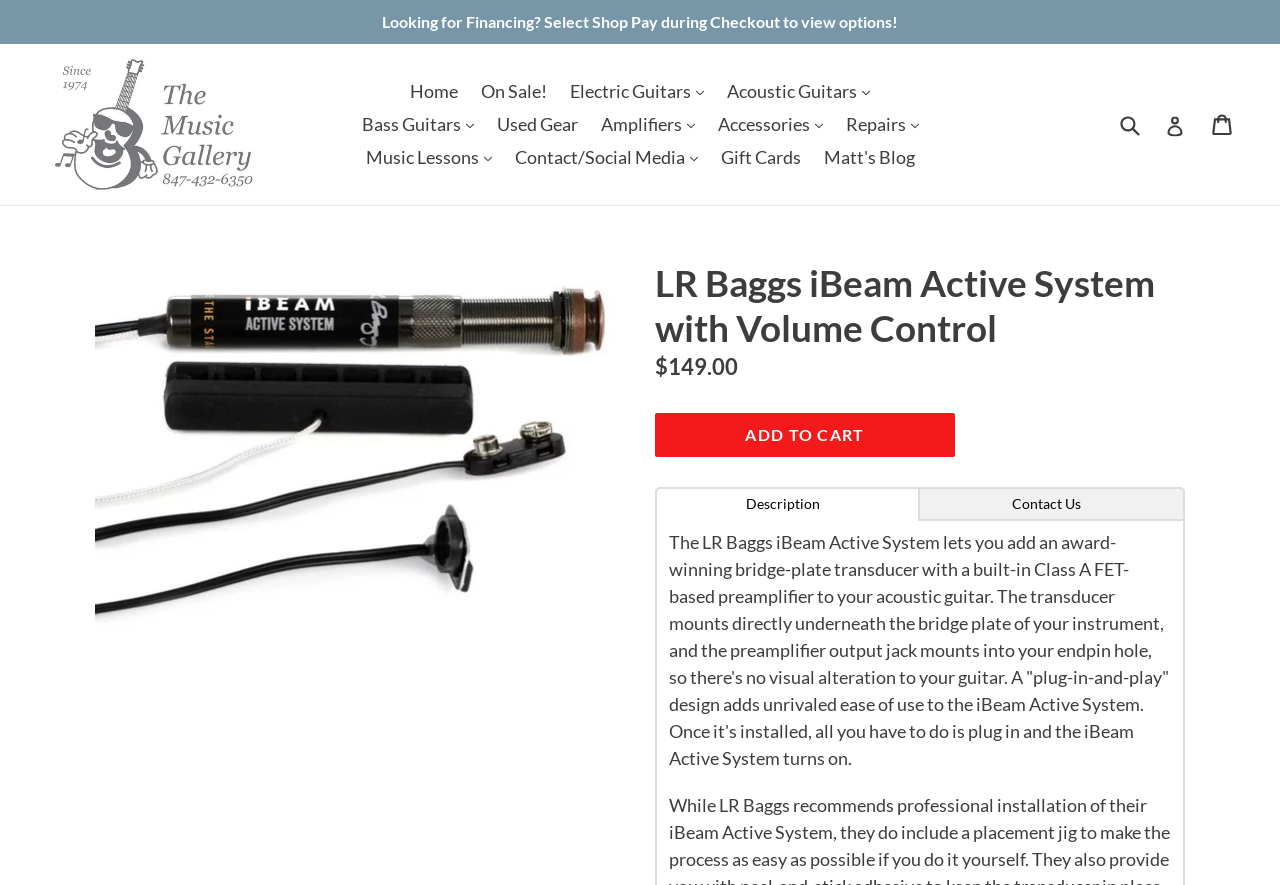Return the bounding box coordinates of the UI element that corresponds to this description: "Gift Cards". The coordinates must be given as four float numbers in the range of 0 and 1, [left, top, right, bottom].

[0.555, 0.159, 0.633, 0.197]